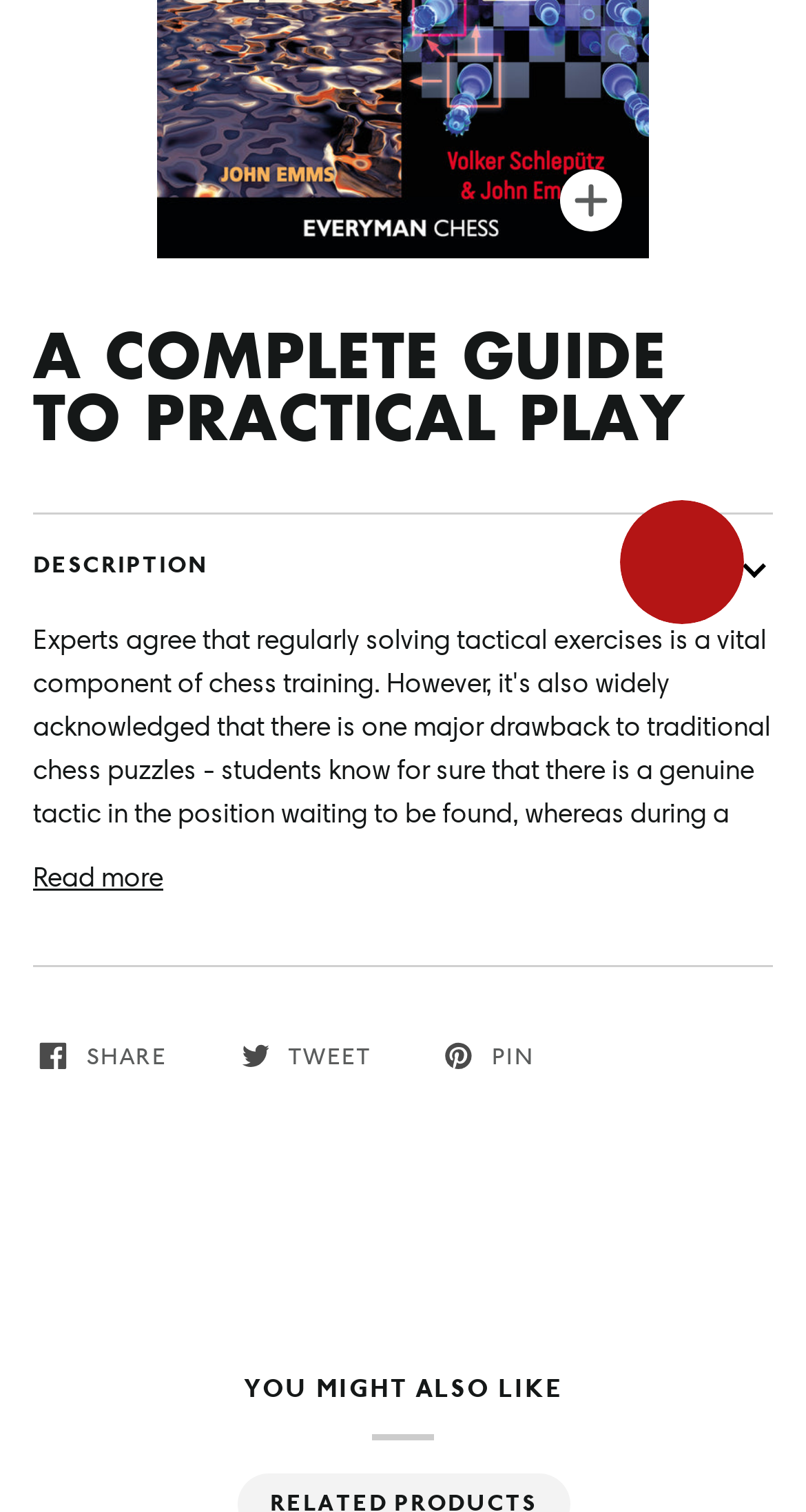Bounding box coordinates are specified in the format (top-left x, top-left y, bottom-right x, bottom-right y). All values are floating point numbers bounded between 0 and 1. Please provide the bounding box coordinate of the region this sentence describes: Pin

[0.527, 0.677, 0.687, 0.722]